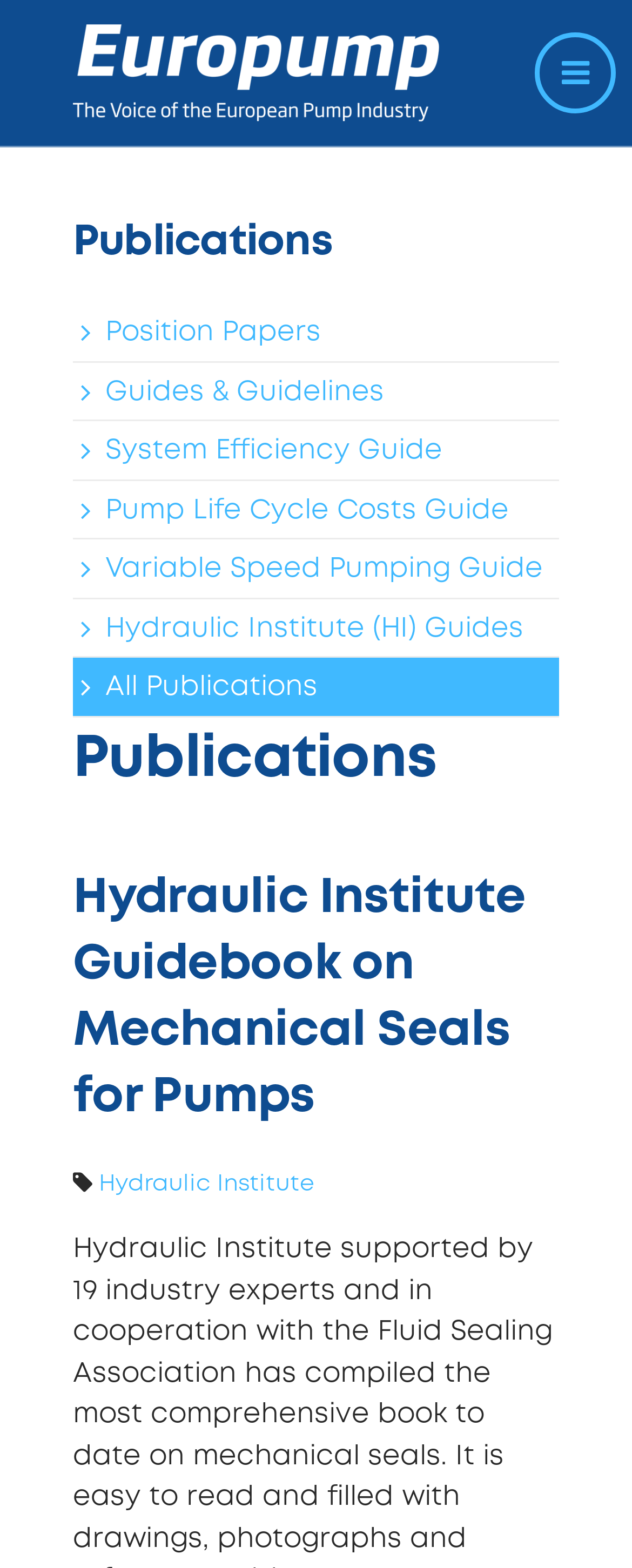Determine the bounding box coordinates for the clickable element required to fulfill the instruction: "Visit the Hydraulic Institute website". Provide the coordinates as four float numbers between 0 and 1, i.e., [left, top, right, bottom].

[0.156, 0.744, 0.497, 0.764]